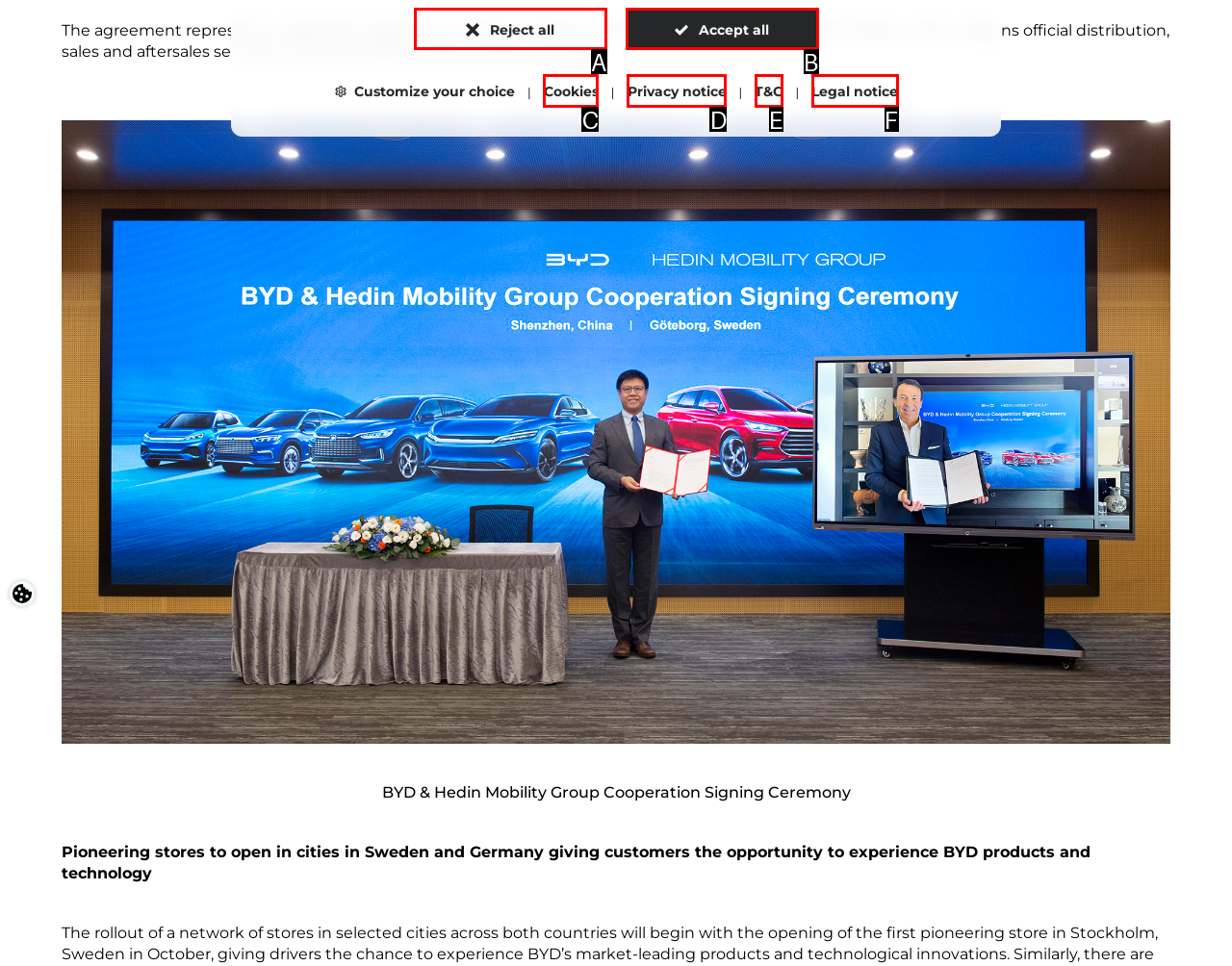Identify the option that corresponds to: Privacy notice
Respond with the corresponding letter from the choices provided.

D